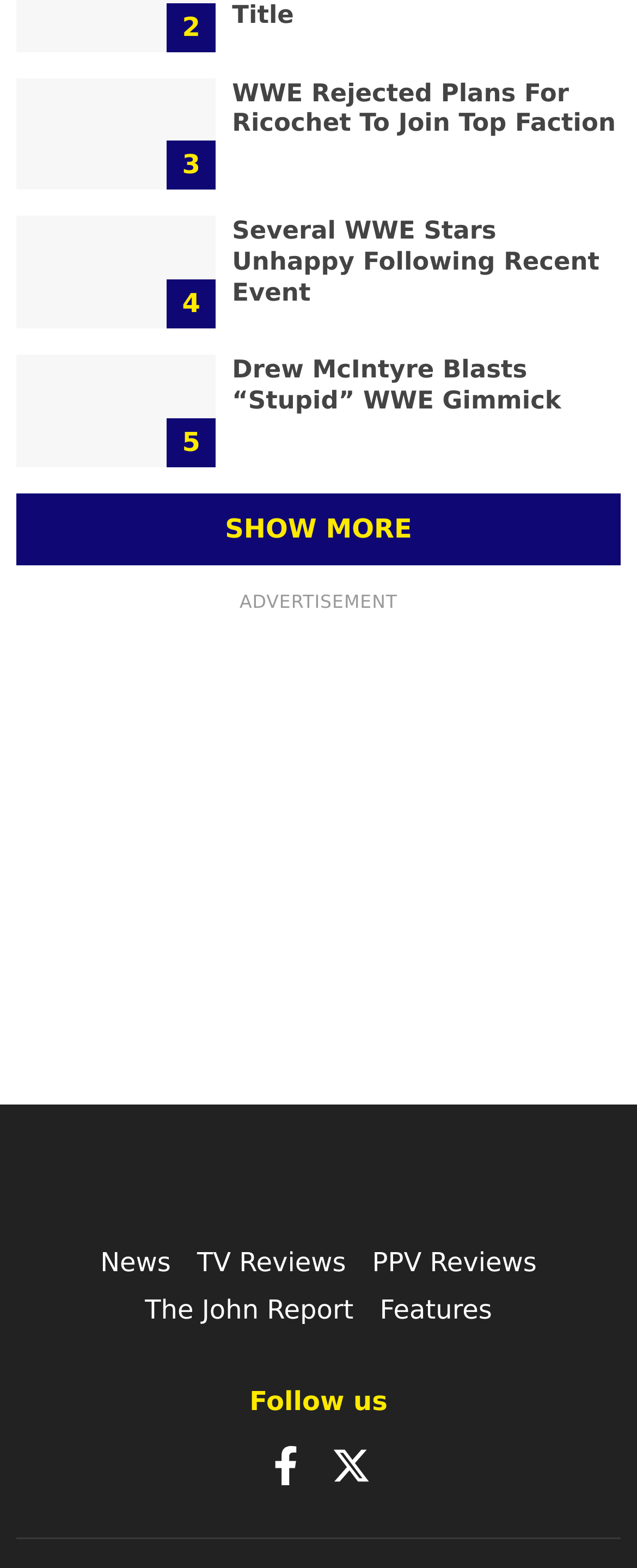What is the purpose of the 'SHOW MORE' button?
Deliver a detailed and extensive answer to the question.

The 'SHOW MORE' button is present below the list of trending stories, and its purpose is to load more stories when clicked, as indicated by its description 'controls: trending-stories-list'.